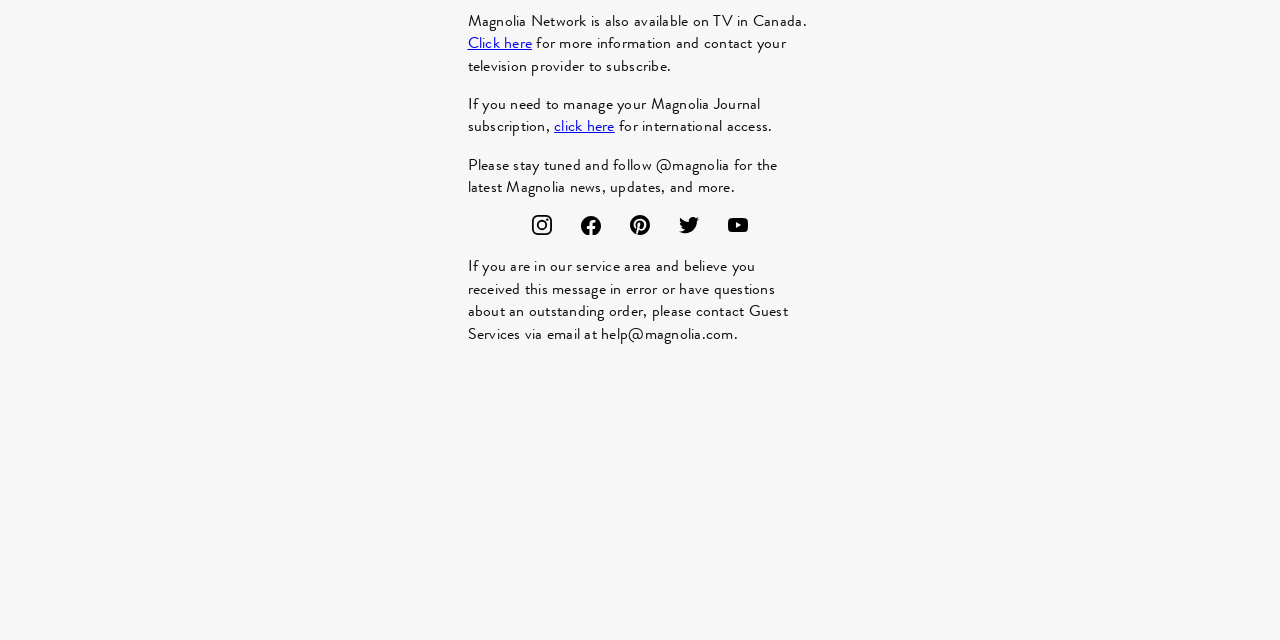Show the bounding box coordinates for the HTML element as described: "Twitter".

[0.526, 0.335, 0.551, 0.374]